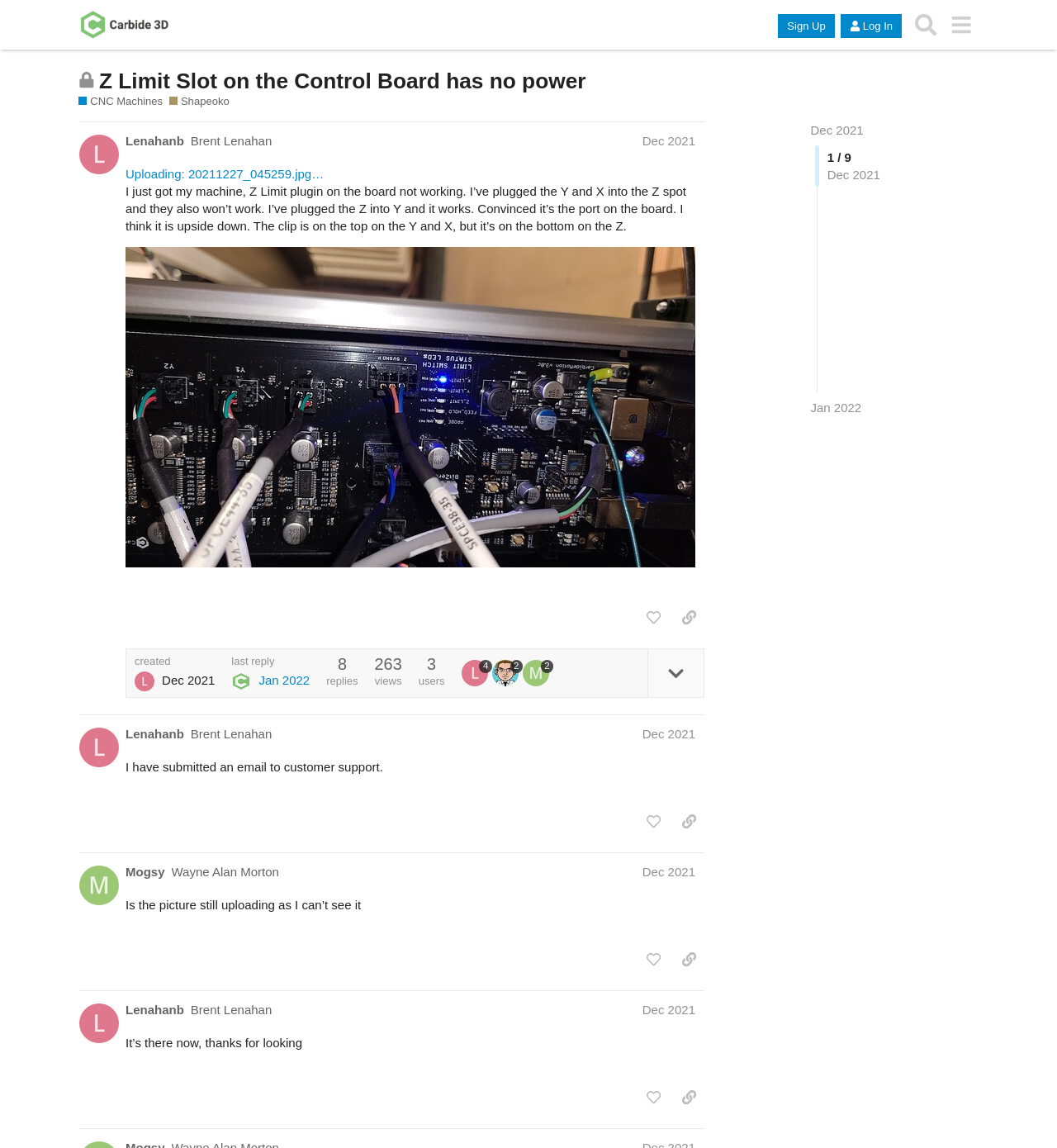Find the bounding box coordinates of the clickable area required to complete the following action: "Learn about Corporate Culture".

None